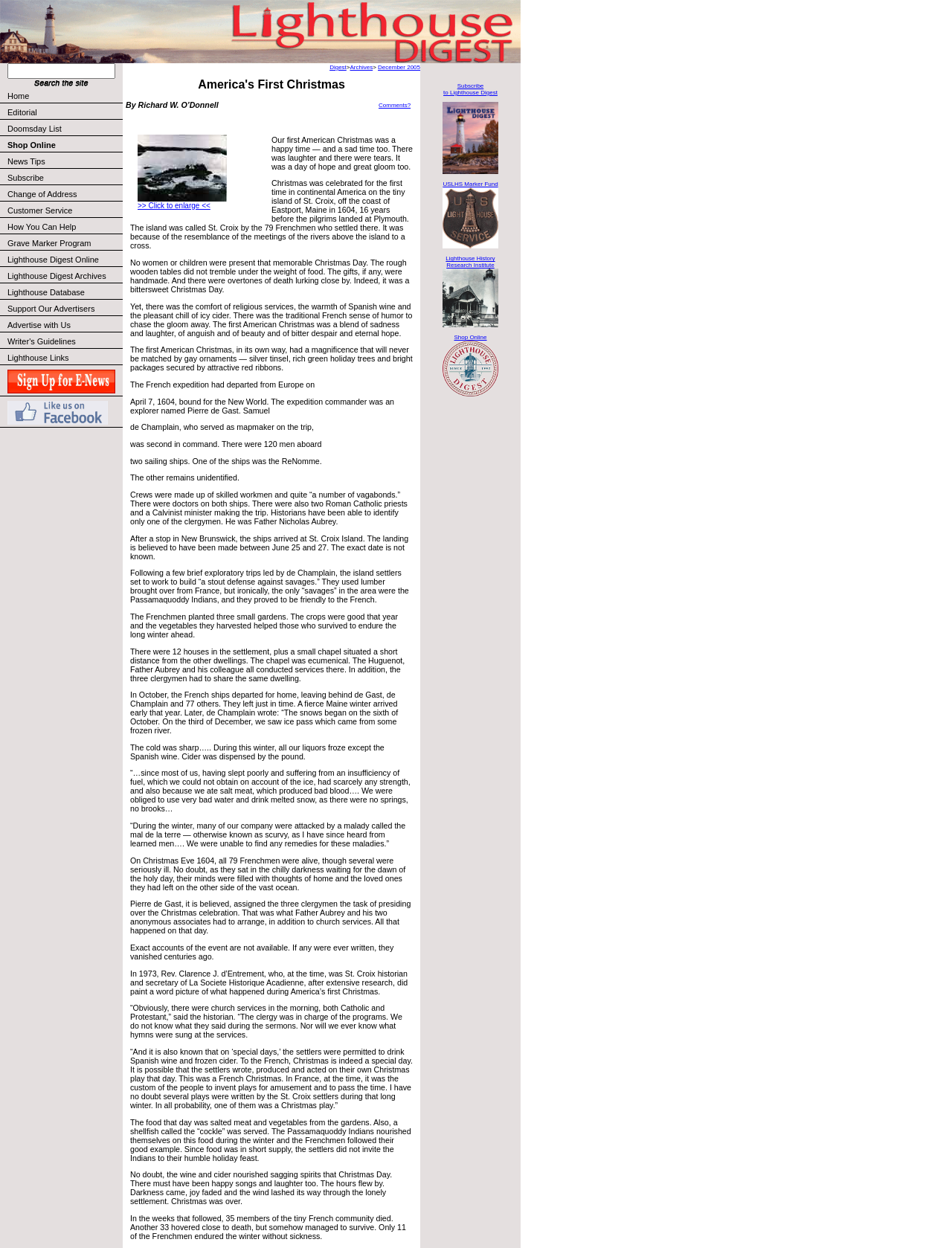Using the element description >> Click to enlarge <<, predict the bounding box coordinates for the UI element. Provide the coordinates in (top-left x, top-left y, bottom-right x, bottom-right y) format with values ranging from 0 to 1.

[0.145, 0.163, 0.221, 0.168]